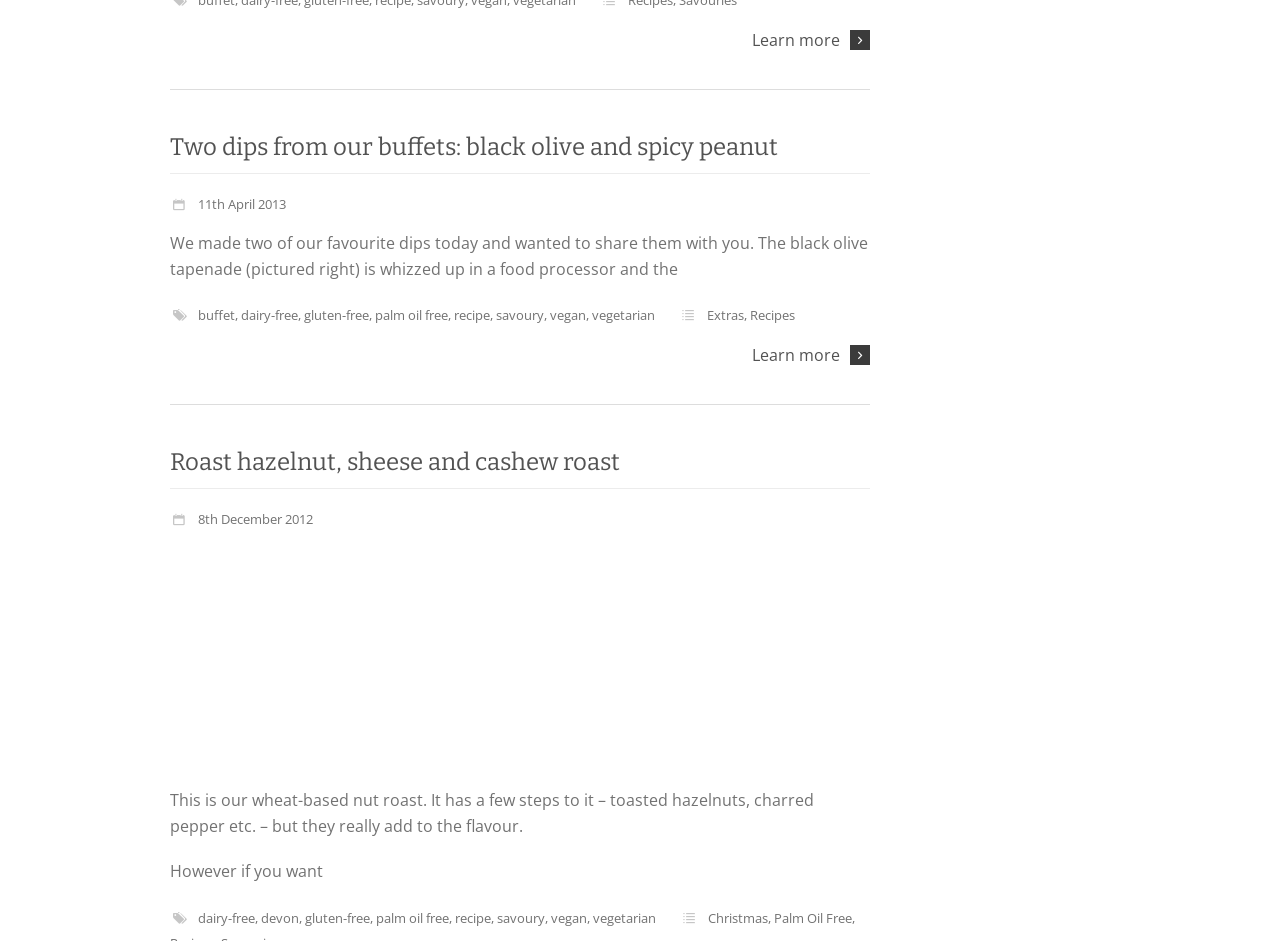How many links are in the first post?
Observe the image and answer the question with a one-word or short phrase response.

7